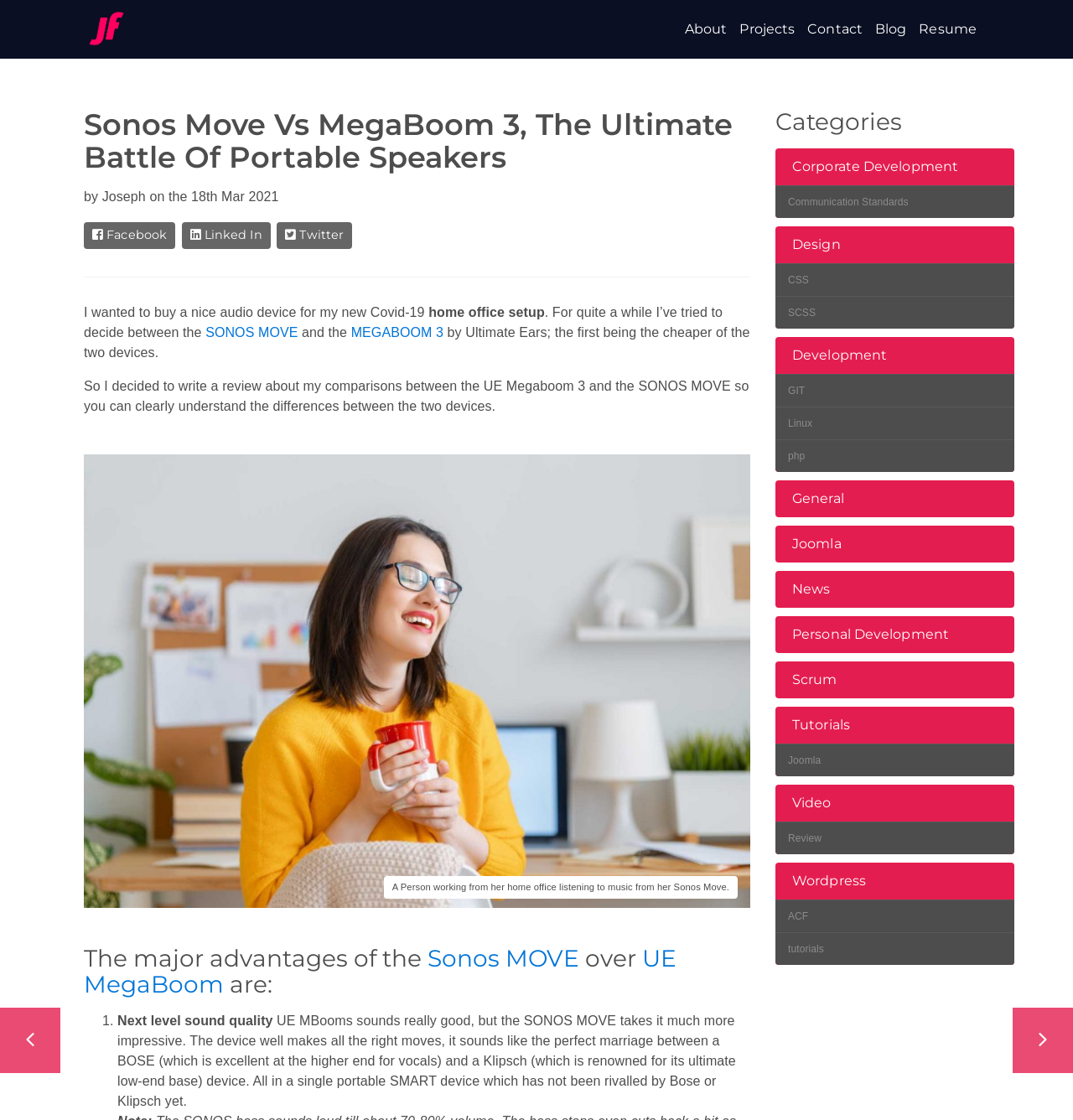Please identify the bounding box coordinates for the region that you need to click to follow this instruction: "Share the article on Facebook".

[0.078, 0.199, 0.163, 0.222]